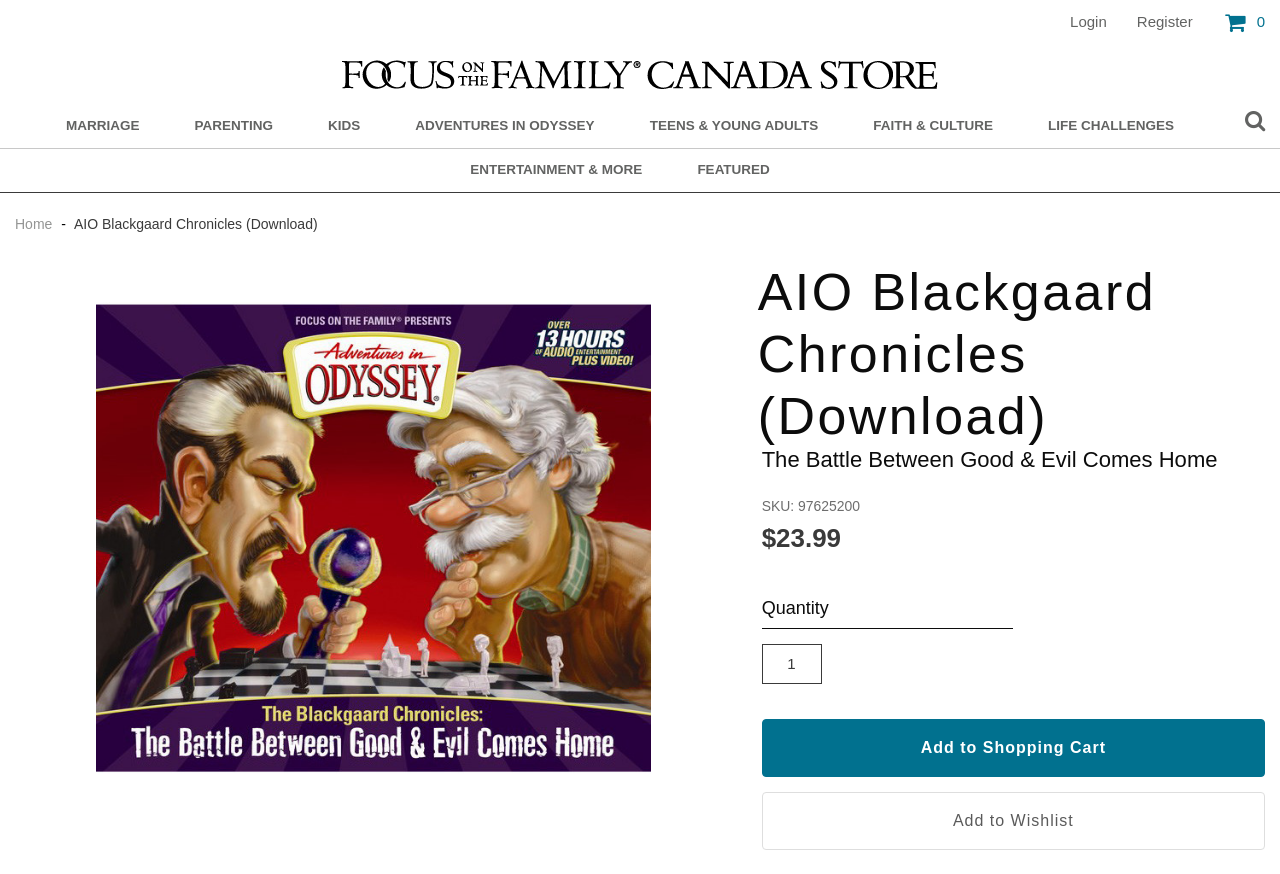Using the information in the image, give a detailed answer to the following question: What is the purpose of the button with the text 'Add to Shopping Cart'?

I inferred the purpose of the button by its text 'Add to Shopping Cart' and its position below the product details, which suggests that it is used to add the product to the shopping cart.